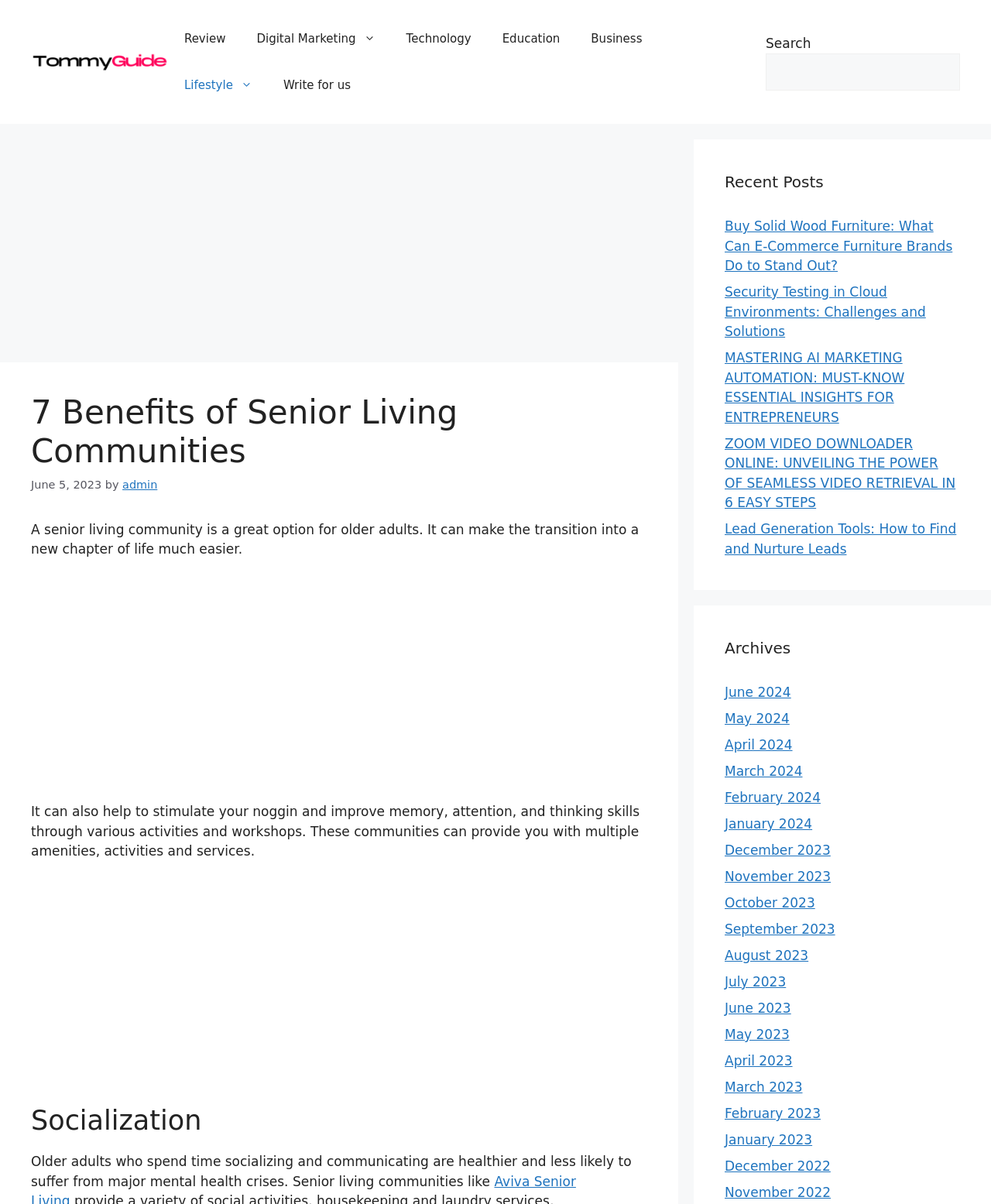Ascertain the bounding box coordinates for the UI element detailed here: "February 2024". The coordinates should be provided as [left, top, right, bottom] with each value being a float between 0 and 1.

[0.731, 0.656, 0.828, 0.669]